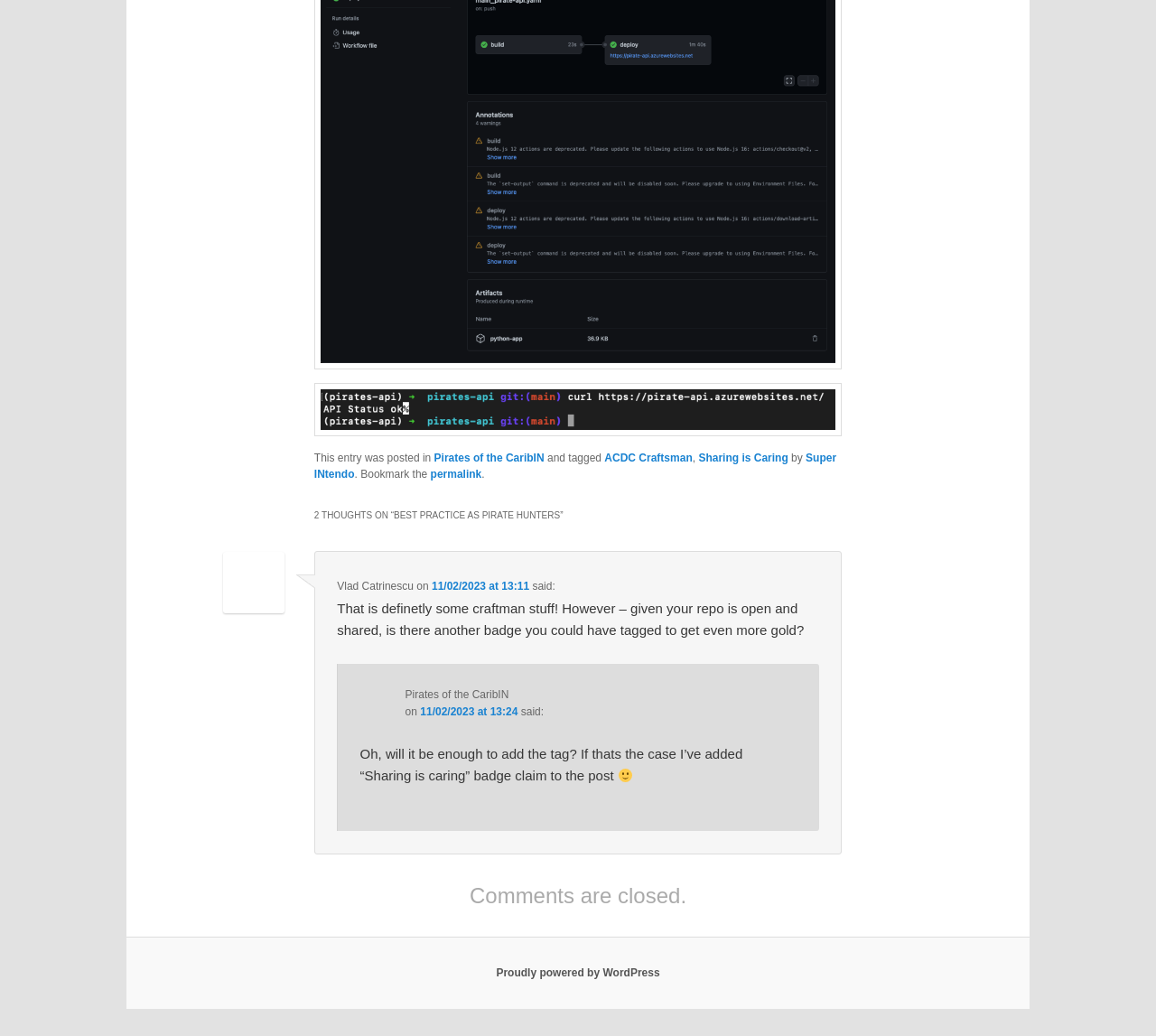What is the title of the blog post?
Carefully analyze the image and provide a thorough answer to the question.

The title of the blog post can be found in the heading element with the text '2 THOUGHTS ON “BEST PRACTICE AS PIRATE HUNTERS”'. This heading element is located at the top of the webpage, indicating that it is the title of the blog post.